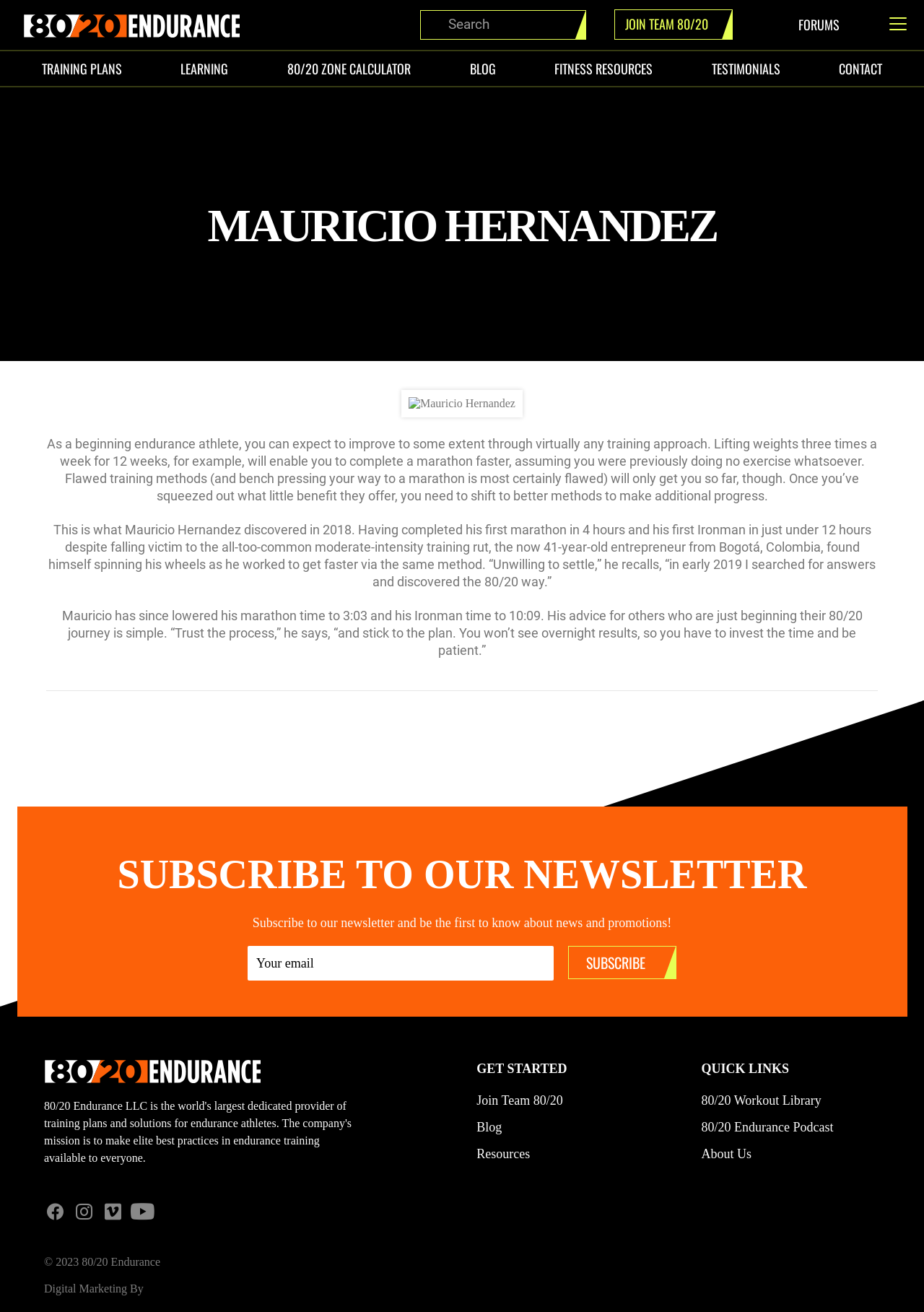What is the name of the logo at the top left of the webpage?
Please provide a single word or phrase in response based on the screenshot.

8020 Endurance Logo